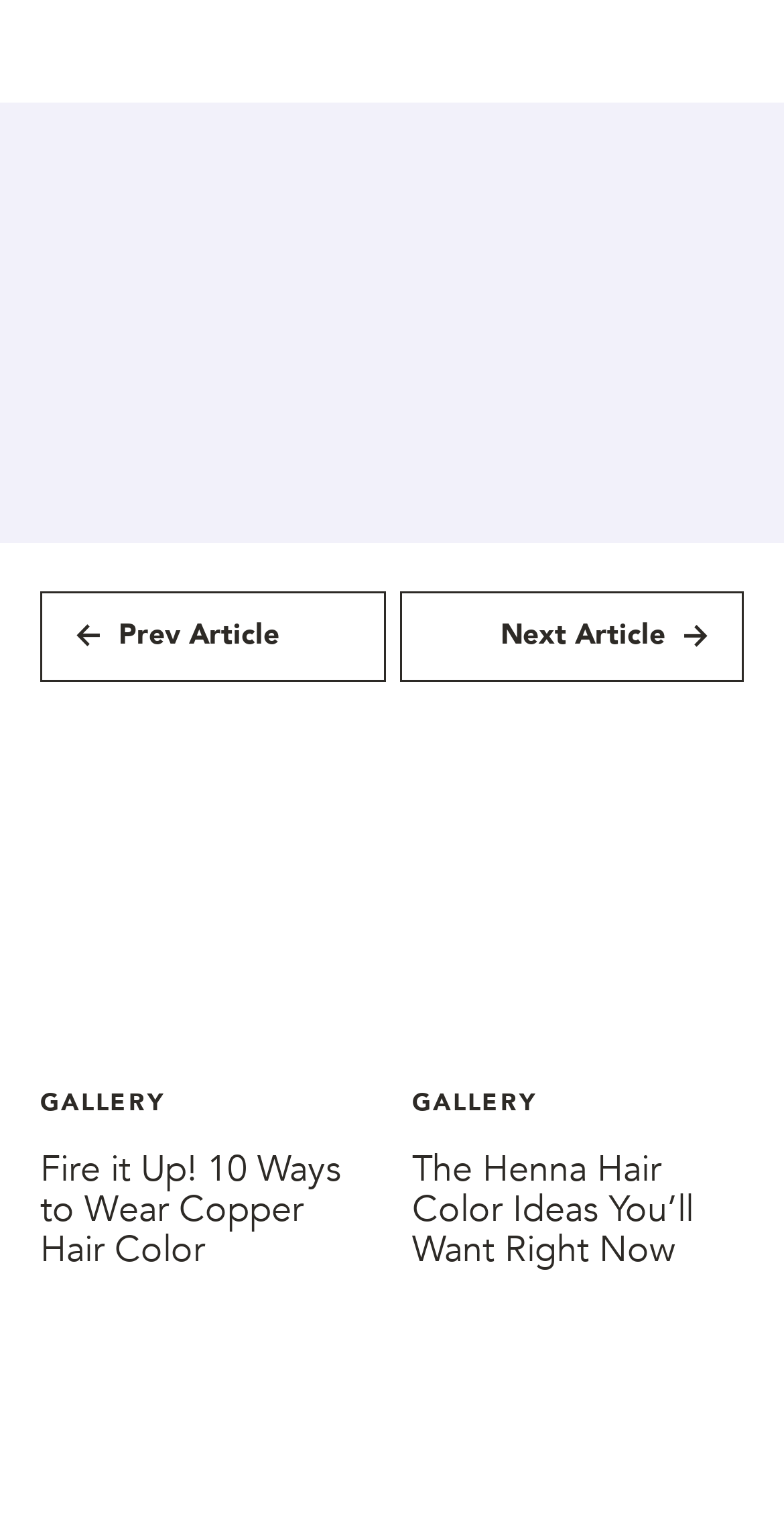Please specify the bounding box coordinates of the area that should be clicked to accomplish the following instruction: "Share on Facebook". The coordinates should consist of four float numbers between 0 and 1, i.e., [left, top, right, bottom].

[0.192, 0.039, 0.295, 0.092]